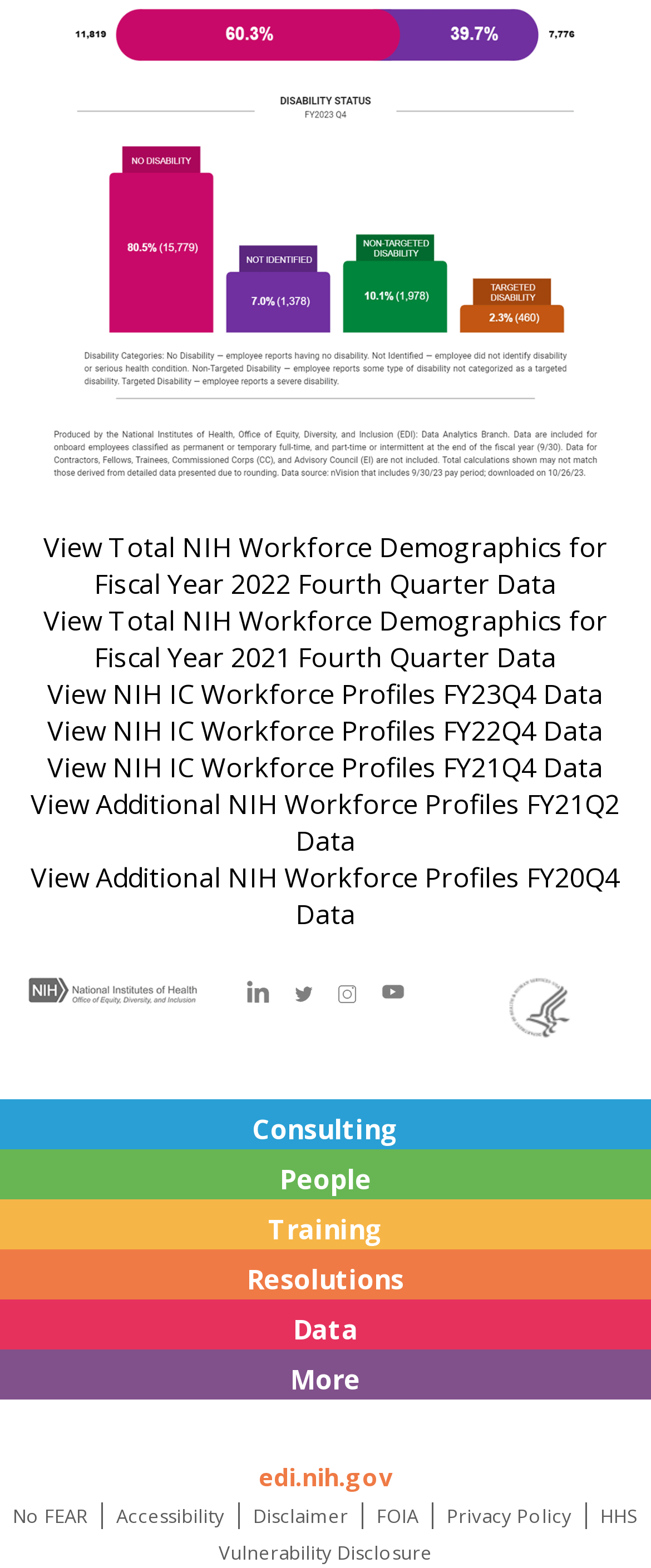What is the name of the department linked at the bottom?
Look at the screenshot and provide an in-depth answer.

I looked at the links at the bottom of the webpage and found that one of the links is to the Department of Health & Human Services.